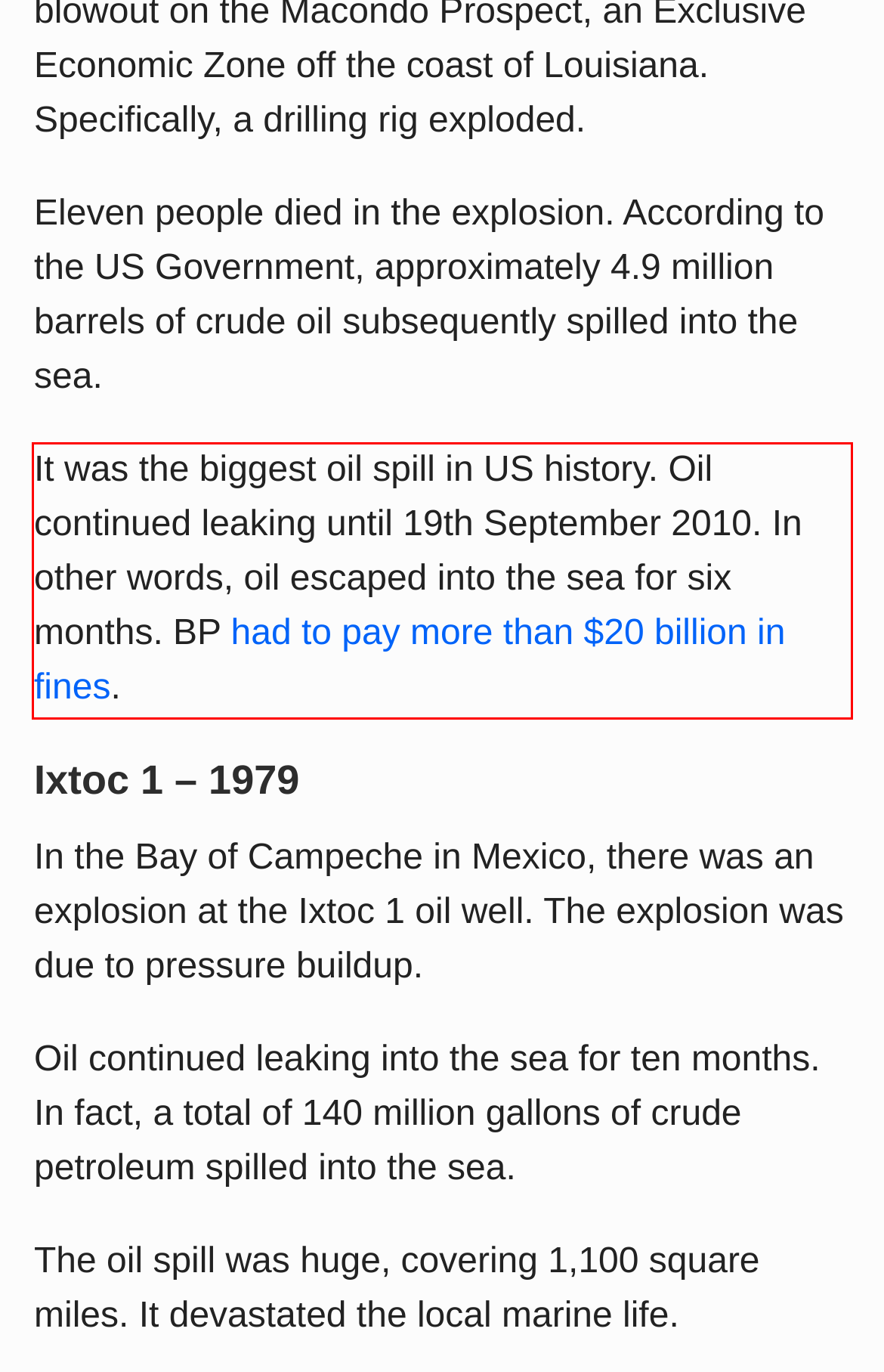Please perform OCR on the UI element surrounded by the red bounding box in the given webpage screenshot and extract its text content.

It was the biggest oil spill in US history. Oil continued leaking until 19th September 2010. In other words, oil escaped into the sea for six months. BP had to pay more than $20 billion in fines.